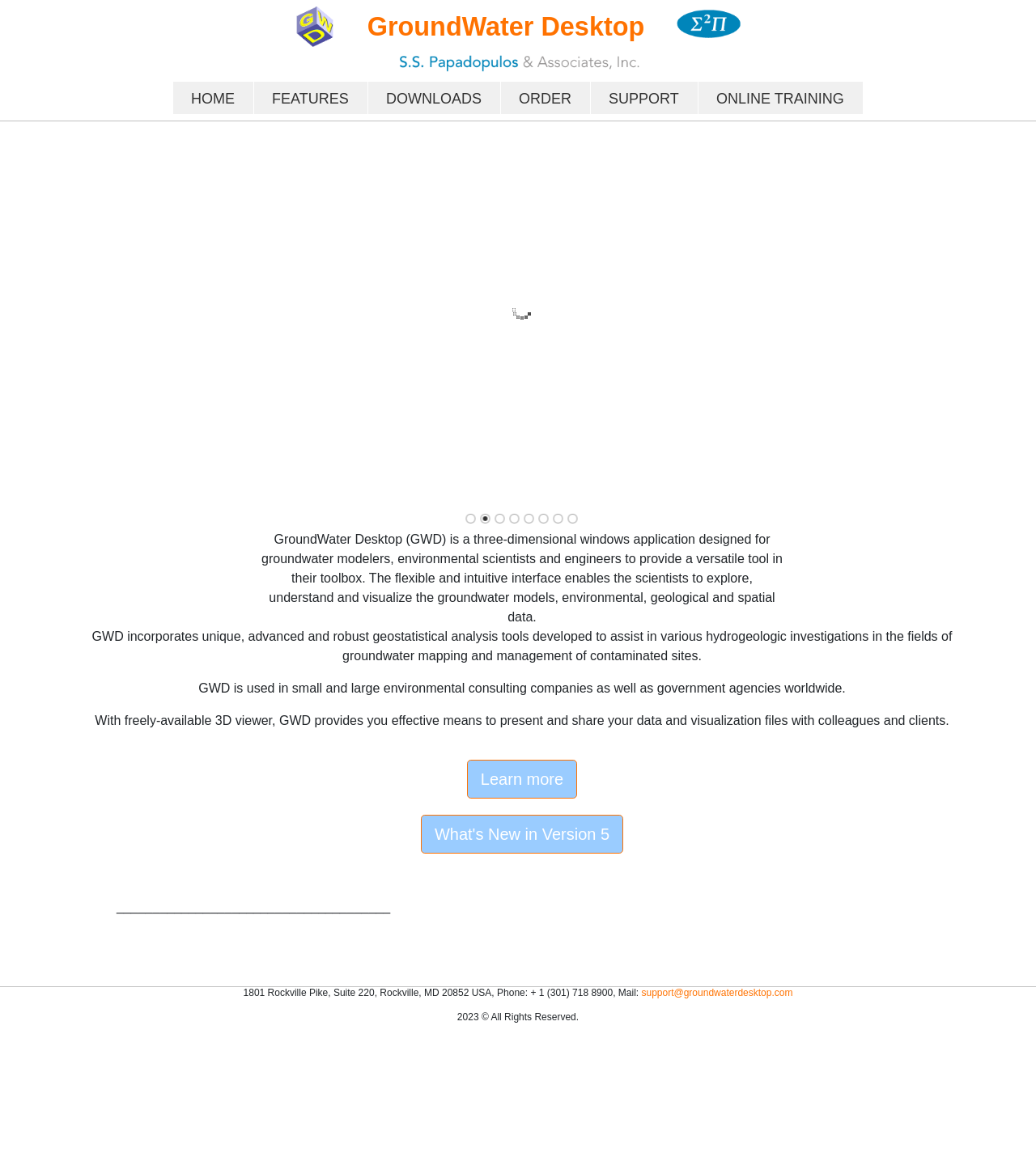Specify the bounding box coordinates of the area to click in order to follow the given instruction: "Click on HOME."

[0.167, 0.071, 0.244, 0.099]